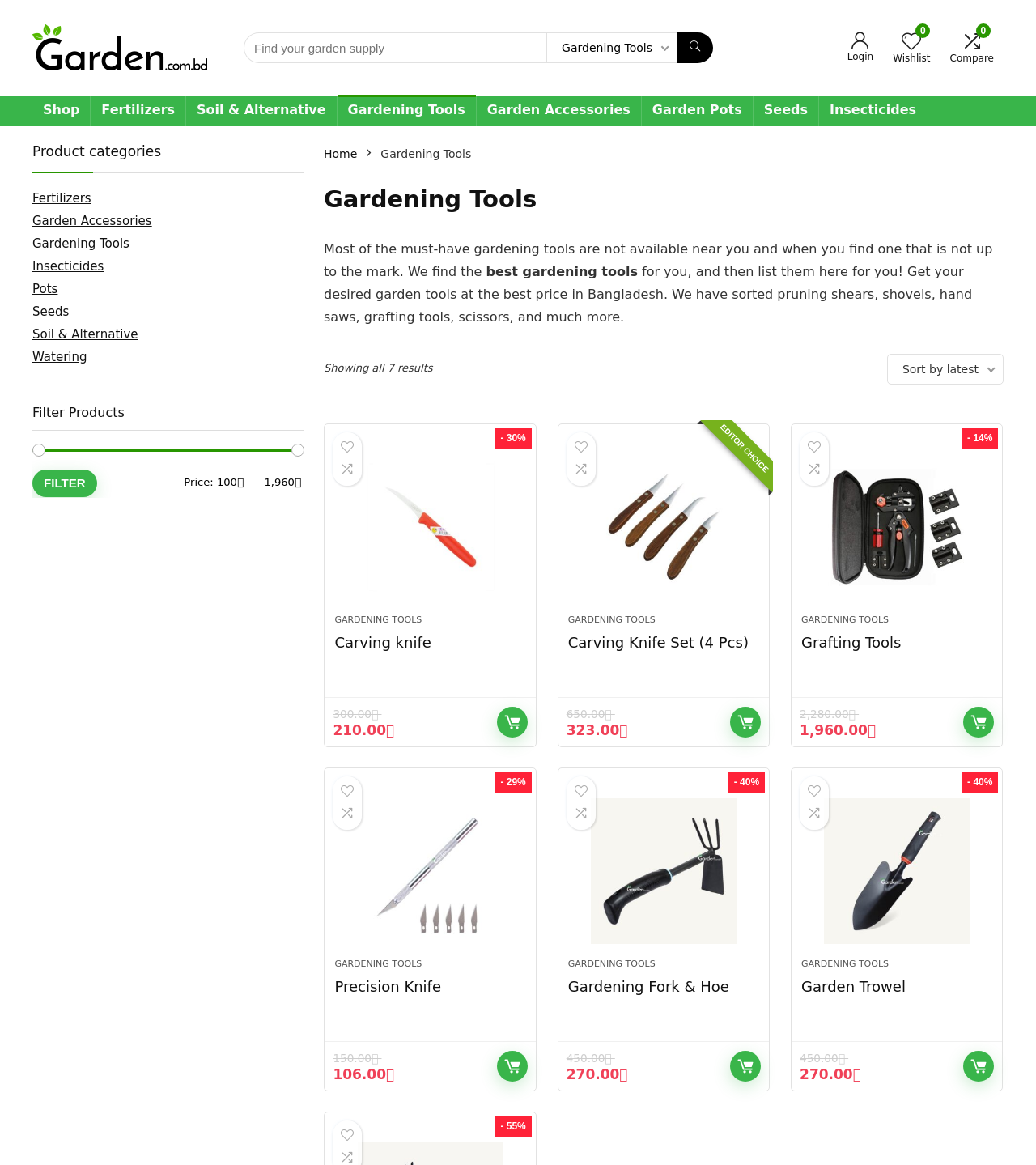What is the current price of the Carving Knife?
With the help of the image, please provide a detailed response to the question.

The current price of the Carving Knife is listed below the product image, and it is 210.00৳, which is a discounted price from the original price of 300.00৳.